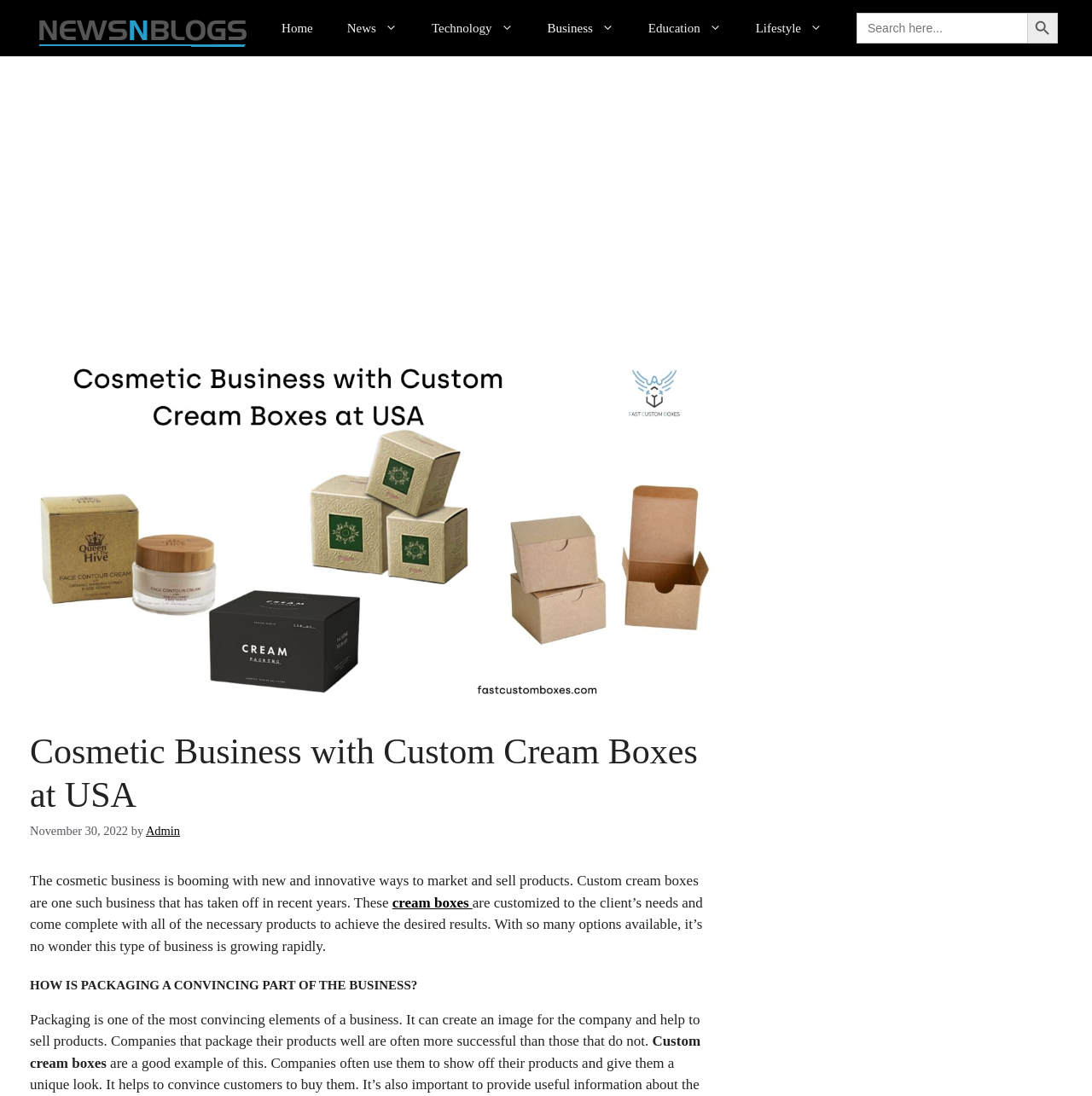Give an in-depth explanation of the webpage layout and content.

The webpage is about the cosmetic business, specifically focusing on custom cream boxes. At the top, there is a banner with a link to "News N Blogs" accompanied by an image. Below the banner, a navigation menu is situated, featuring links to various categories such as "Home", "News", "Technology", "Business", "Education", and "Lifestyle".

To the right of the navigation menu, a search bar is located, consisting of a text field and a search button with a magnifying glass icon. Above the search bar, there is a complementary section with an advertisement iframe and an image of cream boxes.

The main content of the webpage is divided into sections. The first section has a heading that reads "Cosmetic Business with Custom Cream Boxes at USA" and is accompanied by a timestamp indicating the publication date. Below the heading, there is a brief introduction to the cosmetic business, mentioning custom cream boxes as a growing trend. The text also includes a link to "cream boxes".

The next section has a heading that asks "HOW IS PACKAGING A CONVINCING PART OF THE BUSINESS?" and is followed by a paragraph discussing the importance of packaging in business, highlighting its role in creating an image for the company and selling products. The section also mentions custom cream boxes again.